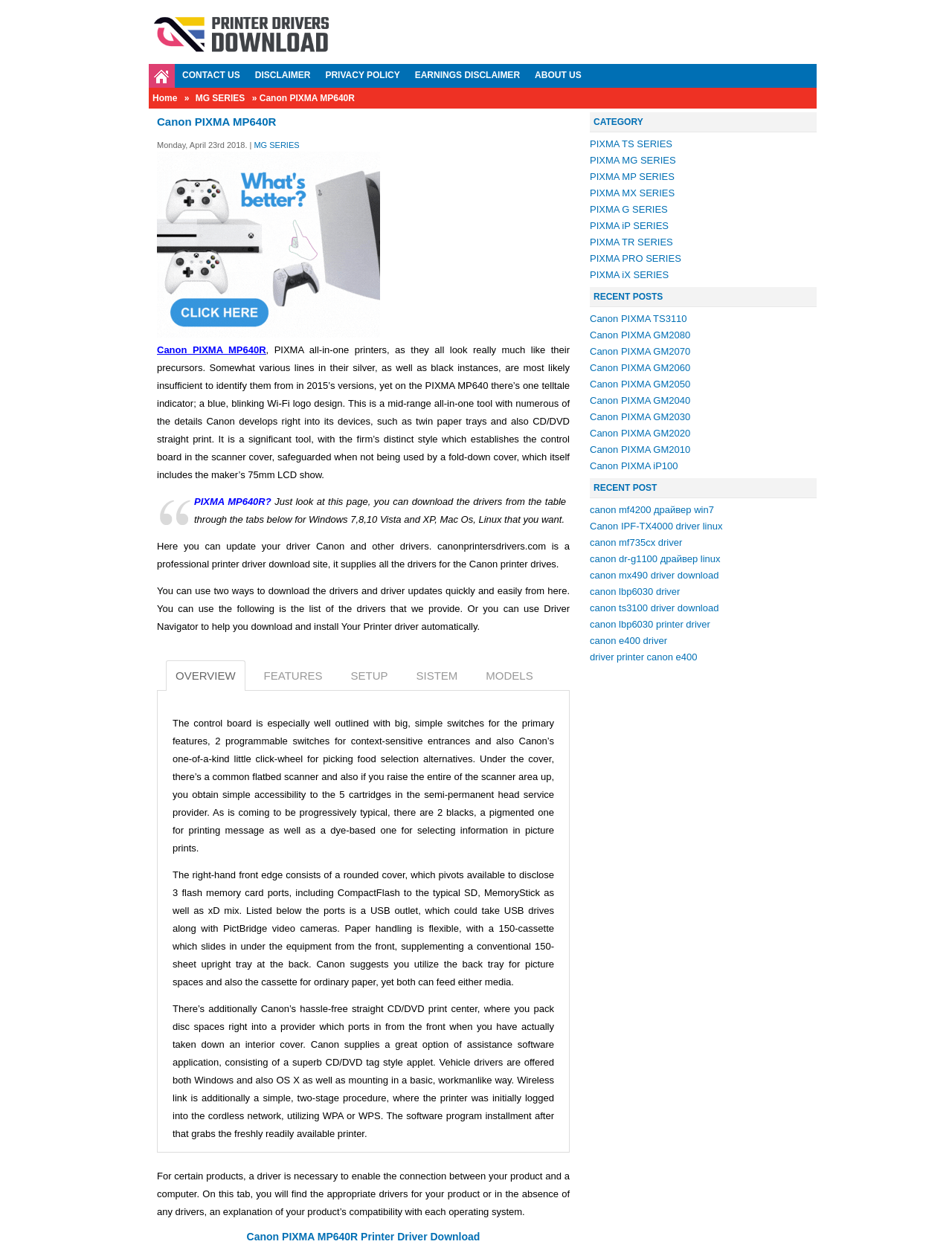Please identify the bounding box coordinates for the region that you need to click to follow this instruction: "View the Digital Citizenship Summit: California page".

None